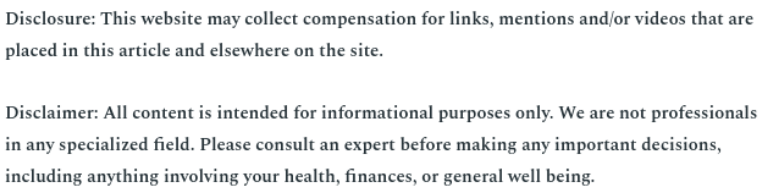Where can one discover a piece of sea glass?
Answer the question using a single word or phrase, according to the image.

on the beach